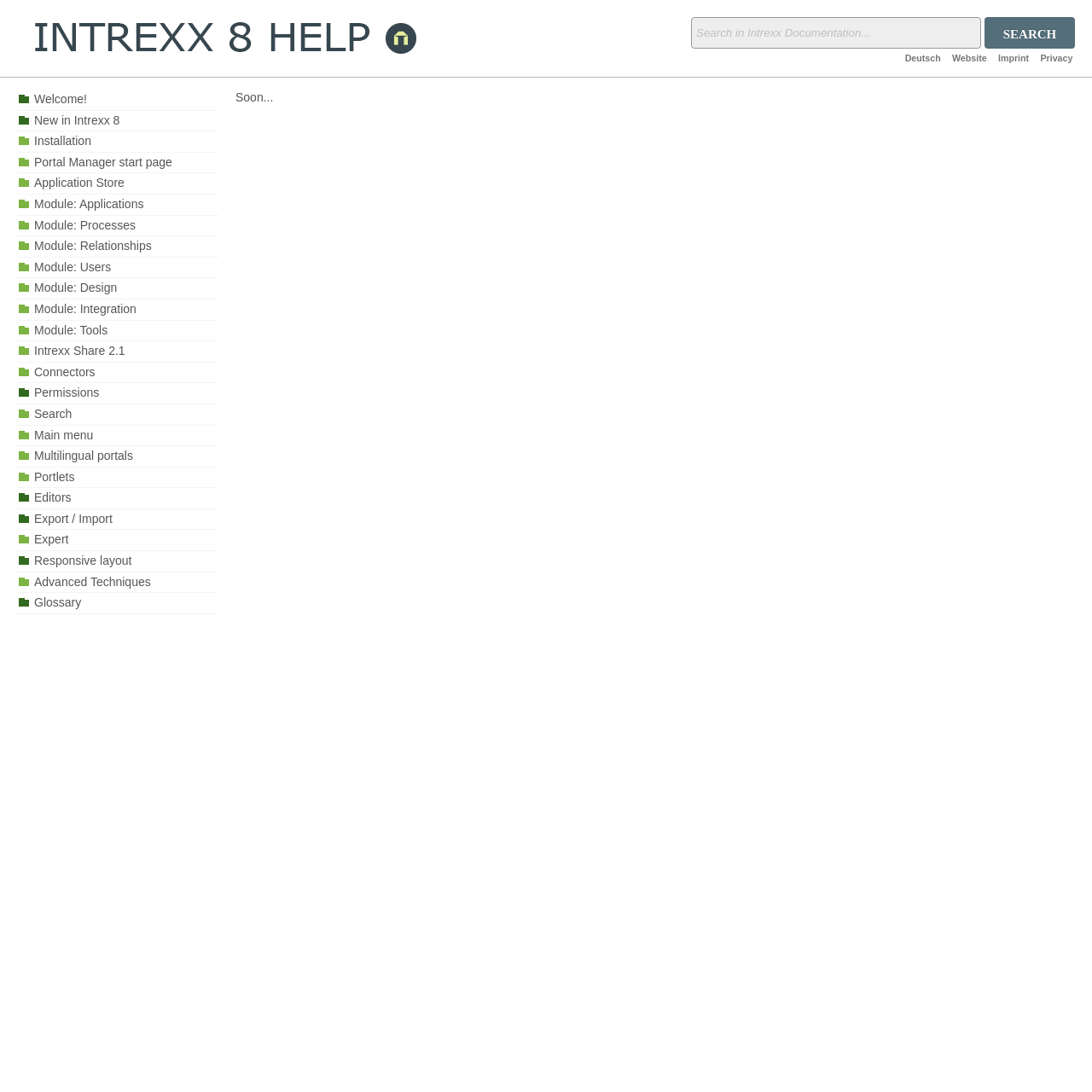Based on the image, give a detailed response to the question: What is the purpose of the search box?

The search box is located at the top right of the webpage, and its placeholder text is 'Search in Intrexx Documentation...'. This suggests that the search box is intended for users to search for specific topics or keywords within the Intrexx documentation.